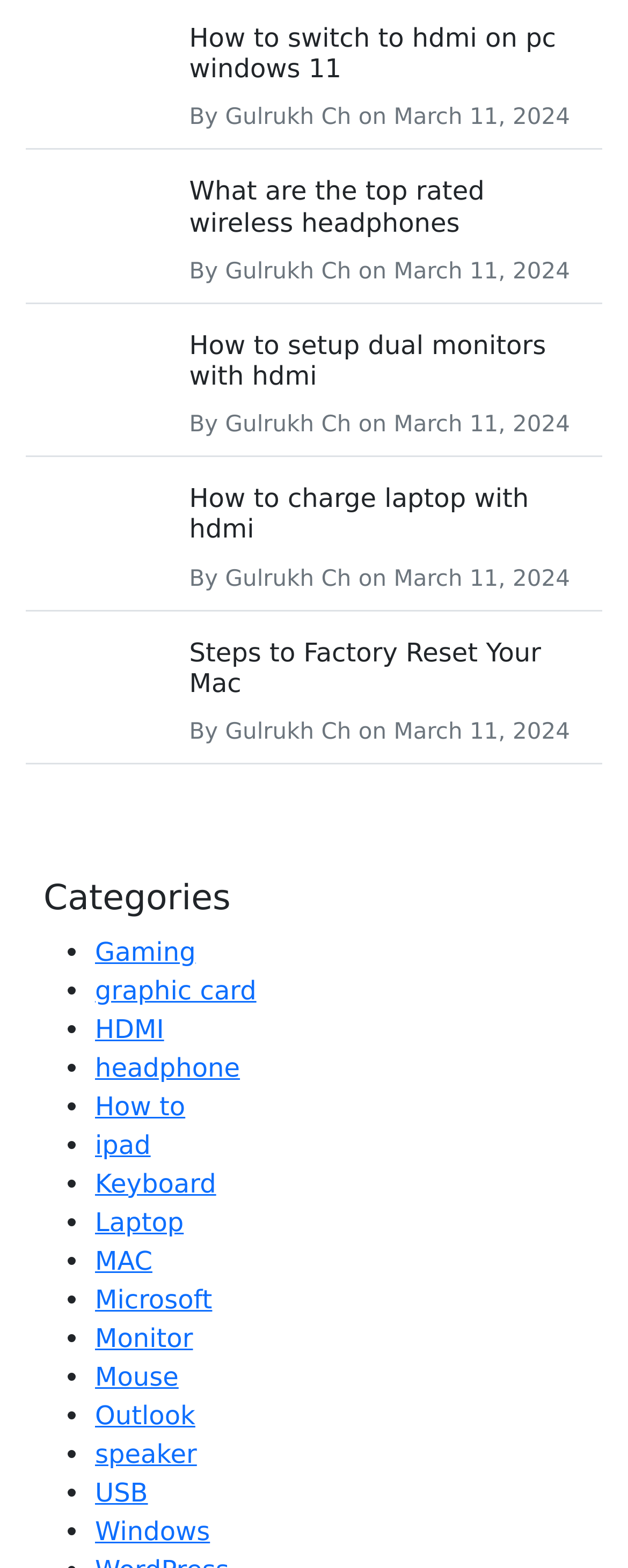Specify the bounding box coordinates for the region that must be clicked to perform the given instruction: "Read 'Steps to Factory Reset Your Mac'".

[0.301, 0.406, 0.861, 0.445]